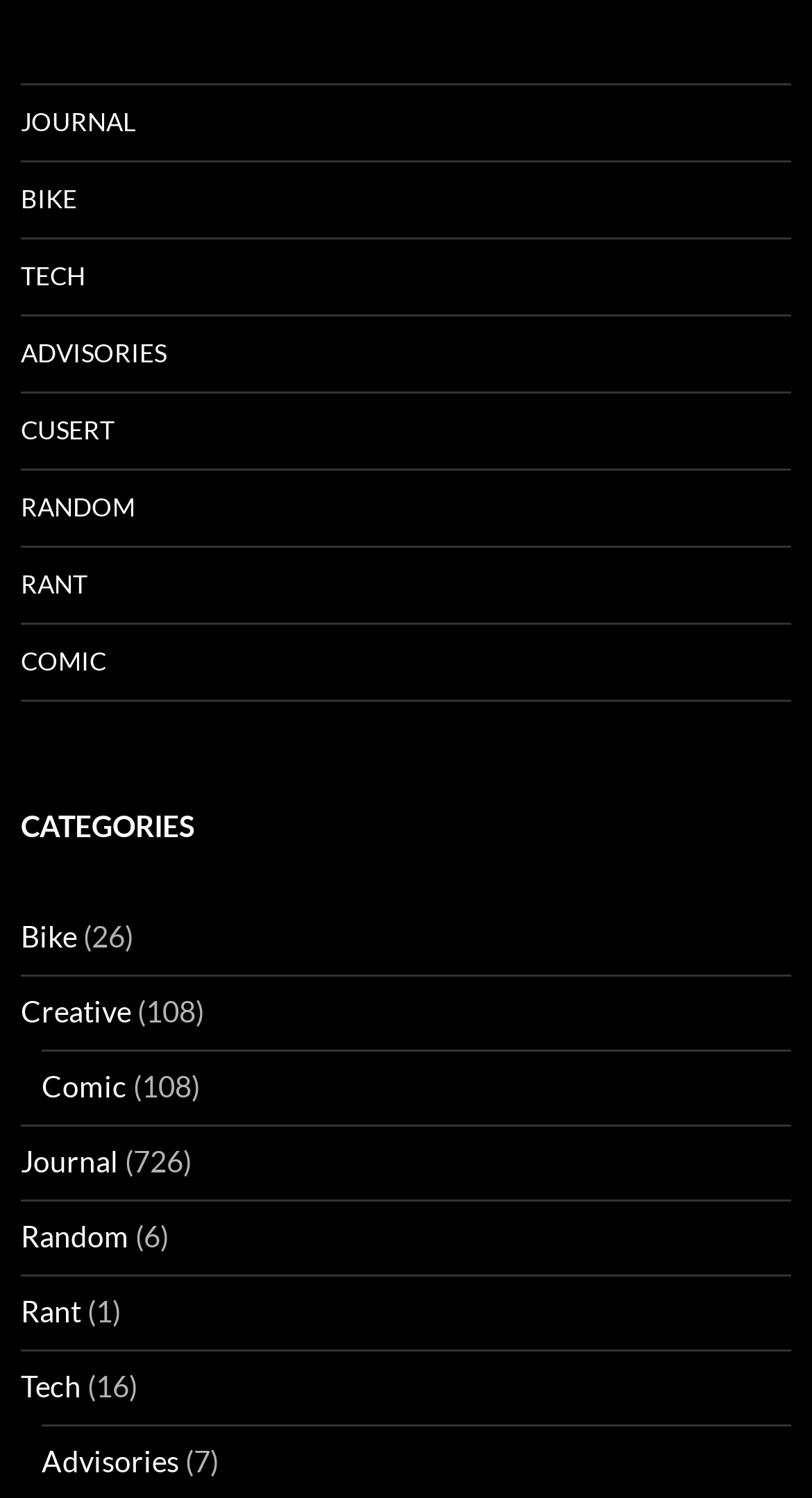What is the category with the lowest number of items?
Refer to the image and provide a thorough answer to the question.

By examining the webpage, I found that the category 'Rant' has the lowest number of items, which is 1, as indicated by the StaticText '(1)' next to the 'Rant' link.